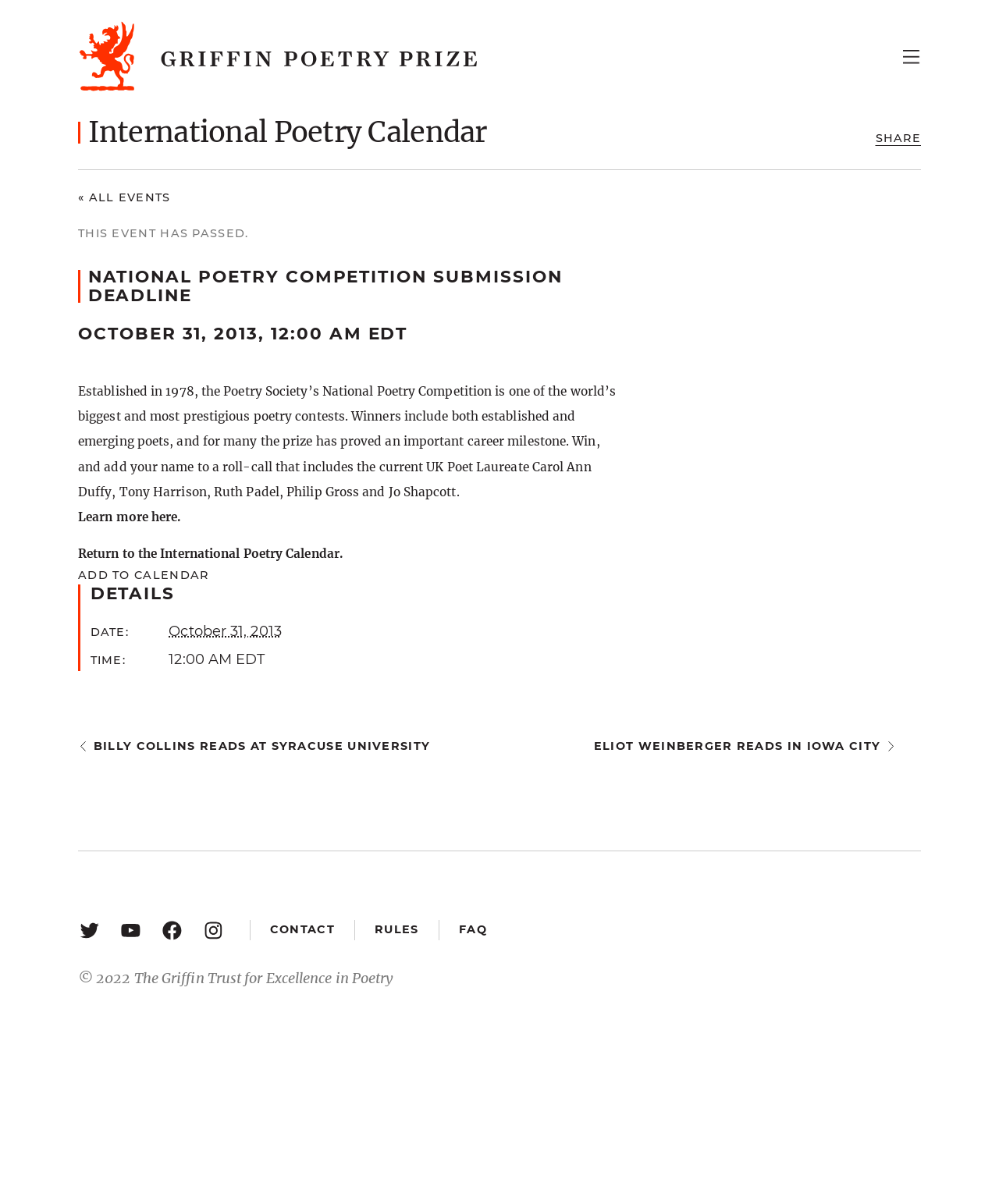What is the deadline for the National Poetry Competition?
Please answer the question with as much detail as possible using the screenshot.

I found the answer by looking at the main content section of the webpage, where there is a heading 'NATIONAL POETRY COMPETITION SUBMISSION DEADLINE' followed by a date 'OCTOBER 31, 2013, 12:00 AM EDT'. This indicates that the deadline for the National Poetry Competition is October 31, 2013.